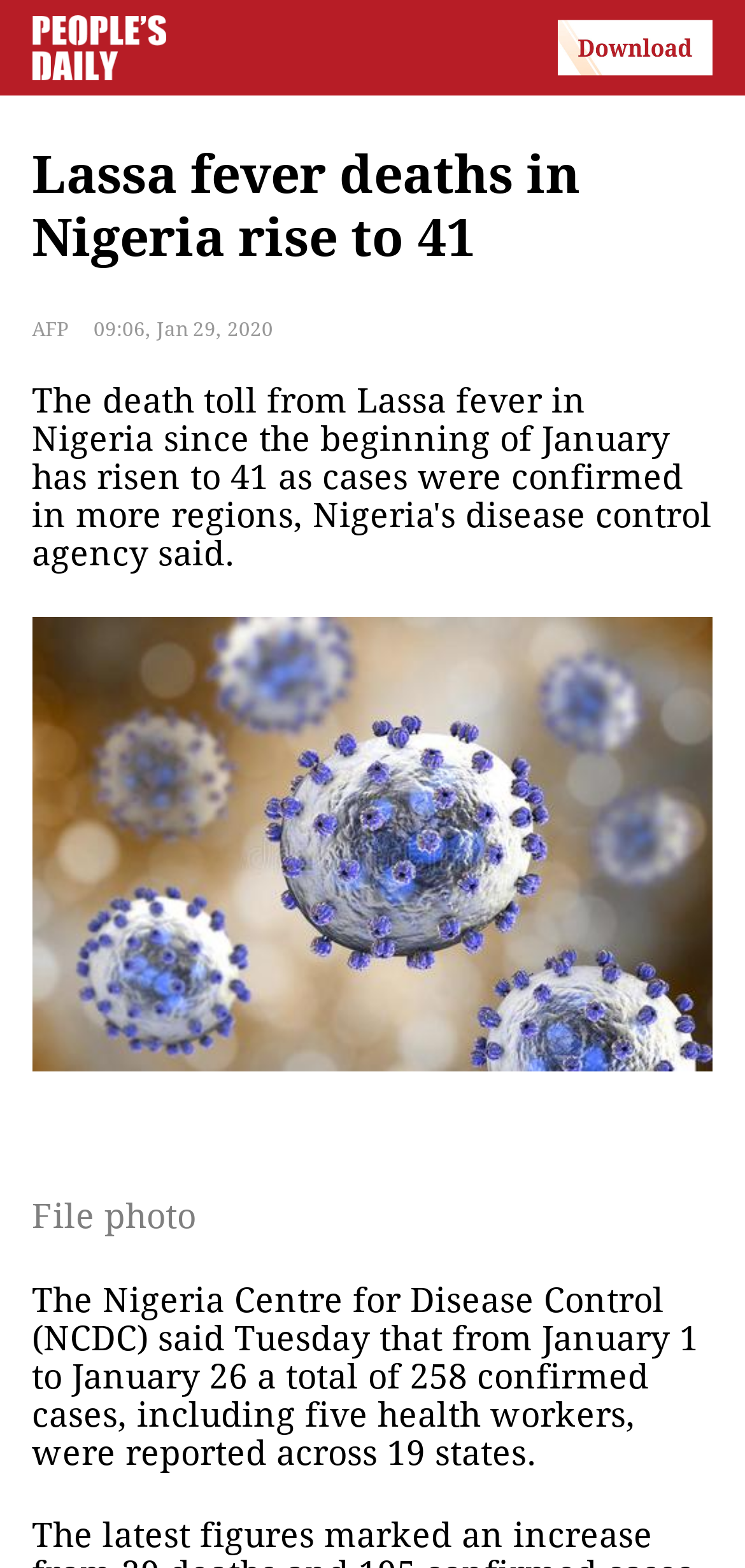How many states were affected by Lassa fever?
Based on the visual information, provide a detailed and comprehensive answer.

I found the answer by looking at the text that says 'a total of 258 confirmed cases... were reported across 19 states.'